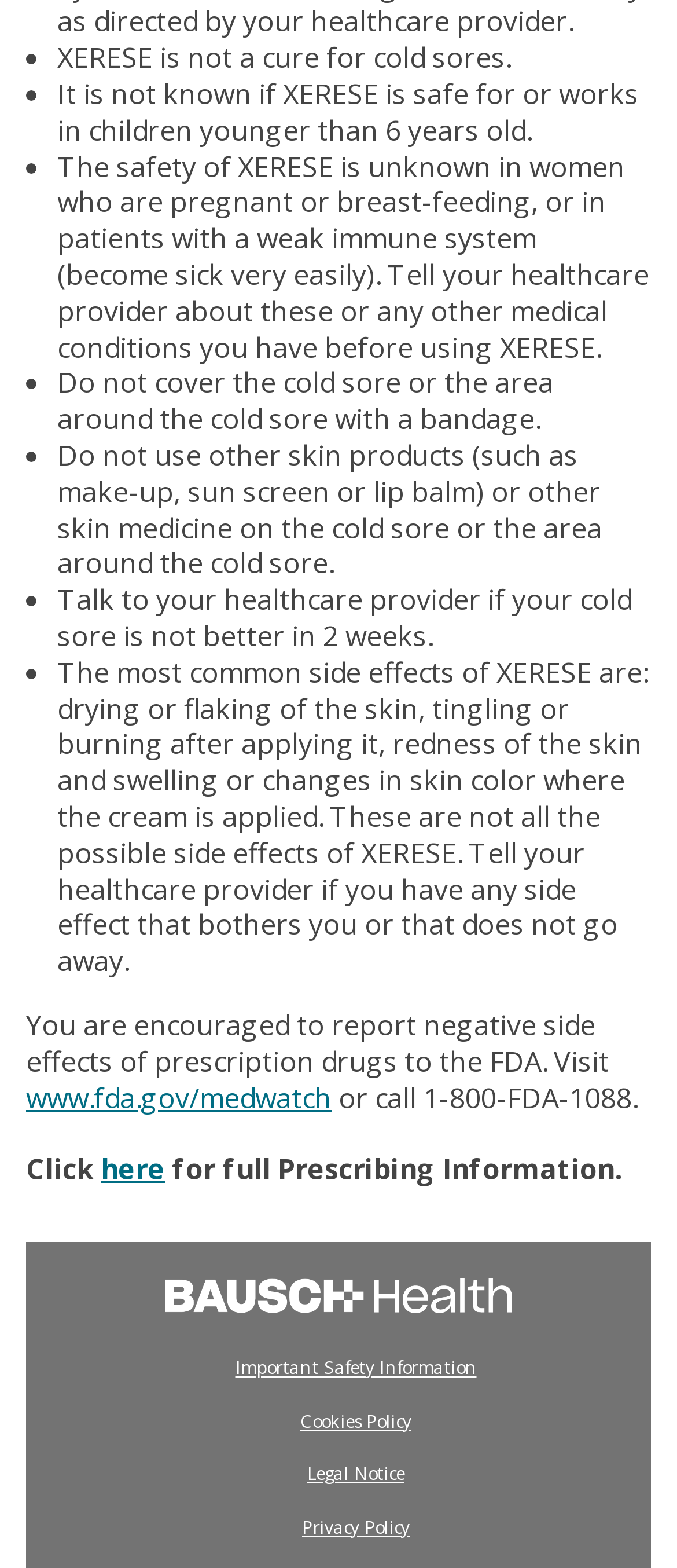How long should you wait before talking to a healthcare provider?
Refer to the image and provide a concise answer in one word or phrase.

2 weeks